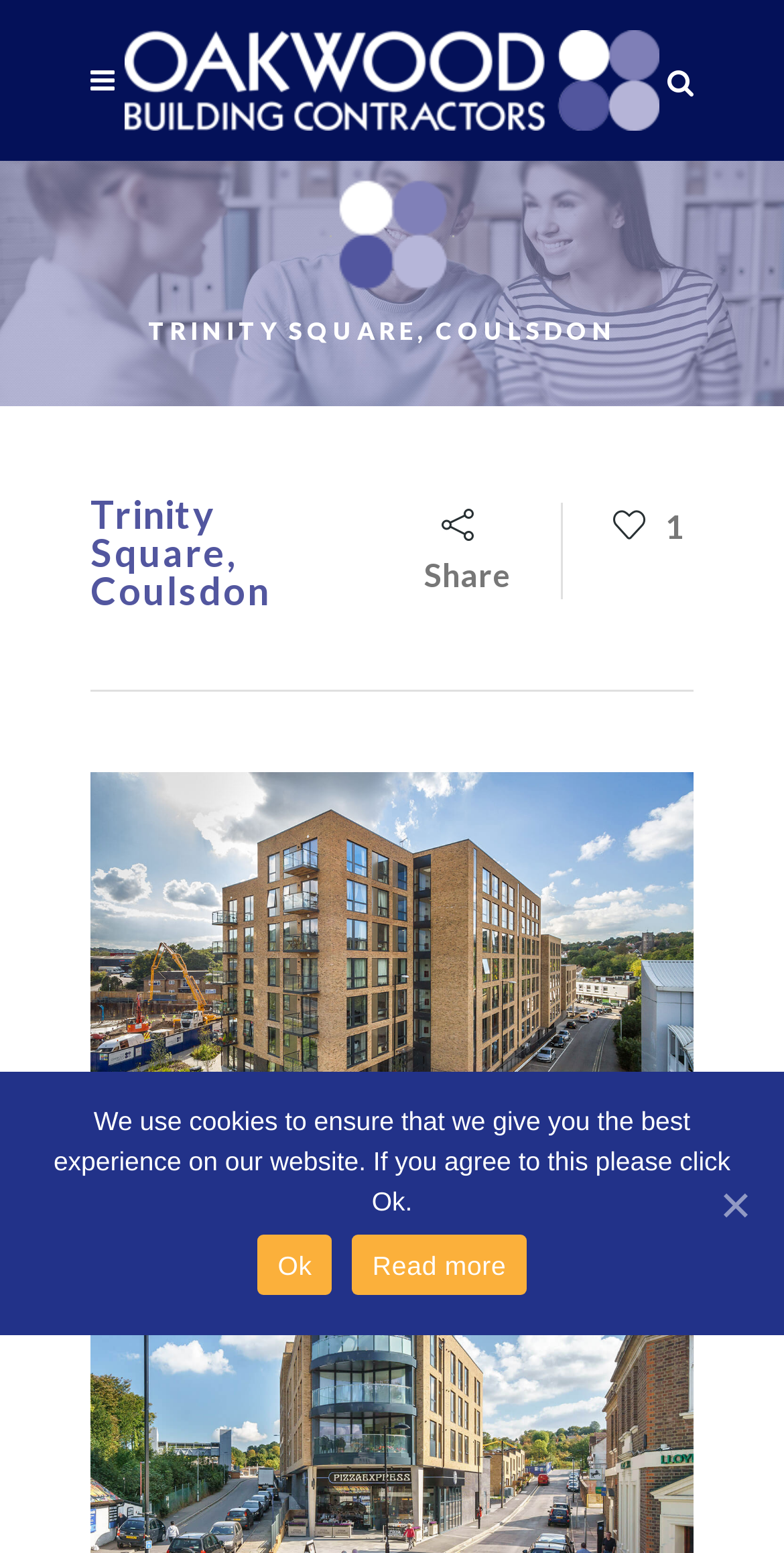Generate the text content of the main heading of the webpage.

TRINITY SQUARE, COULSDON